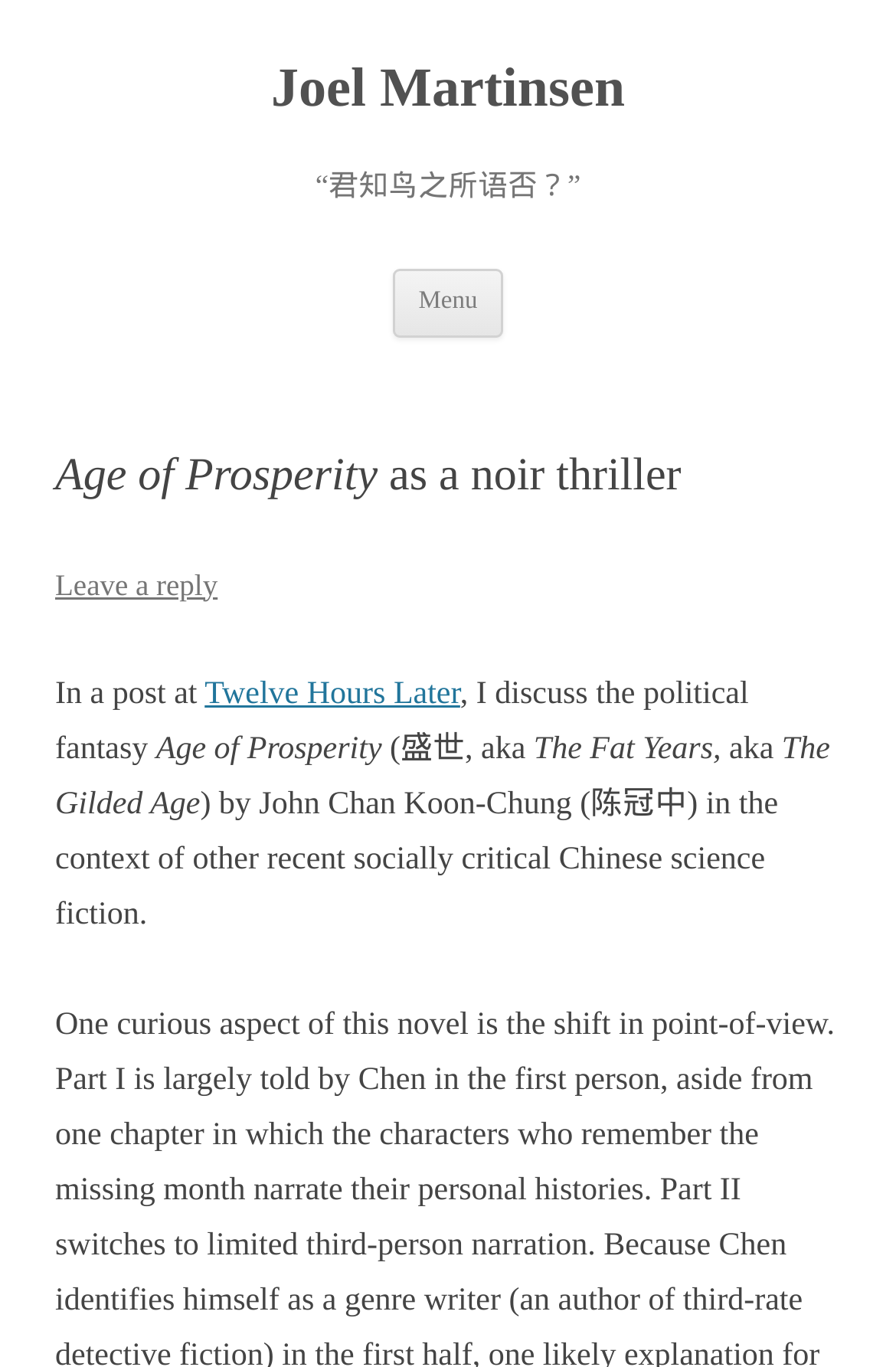What is the name of the author of the book?
Please interpret the details in the image and answer the question thoroughly.

The name of the author of the book can be found in the static text element, which contains the text 'John Chan Koon-Chung (陈冠中)'. This is mentioned as the author of the book 'Age of Prosperity'.